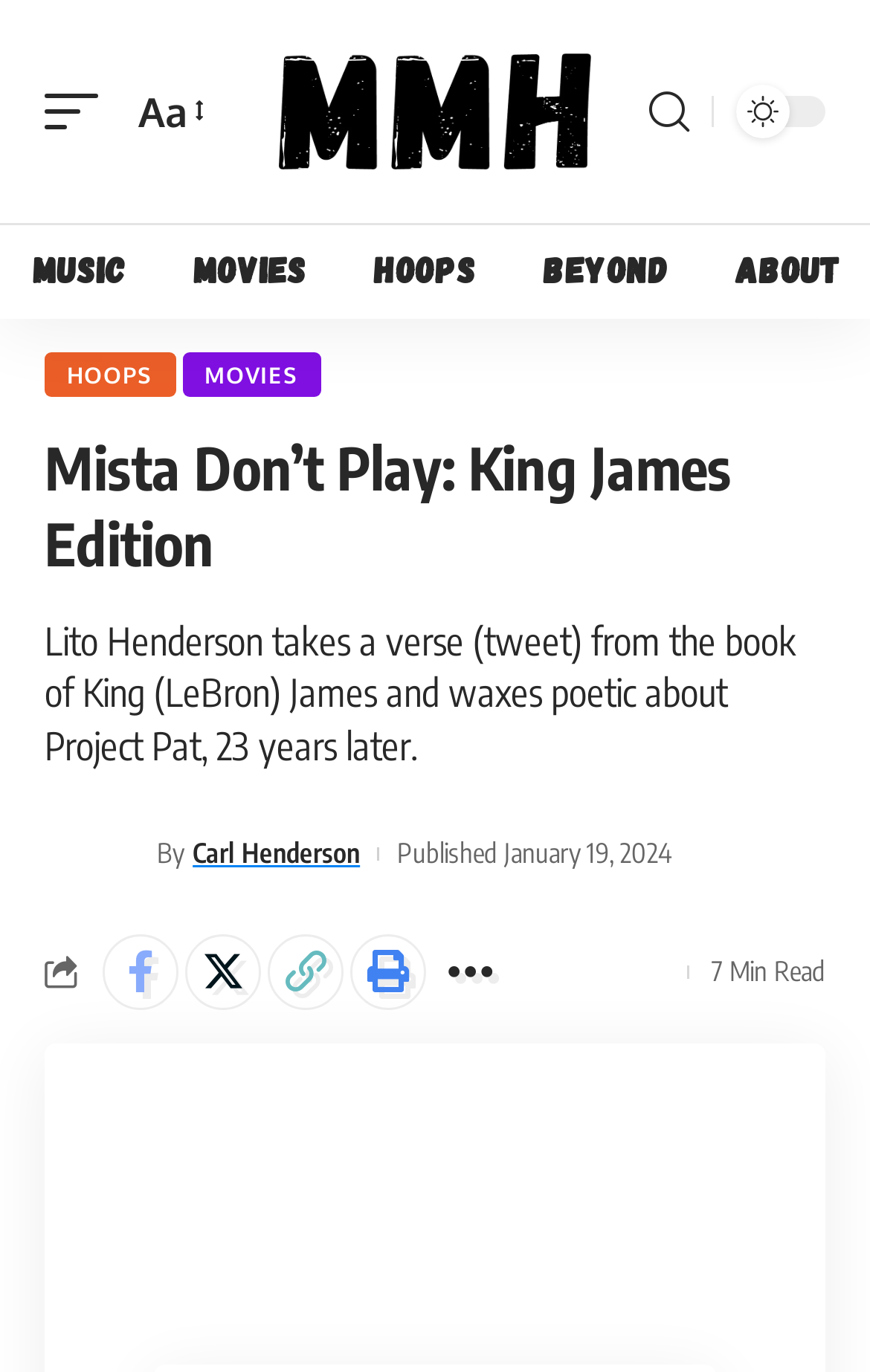Please find the bounding box coordinates (top-left x, top-left y, bottom-right x, bottom-right y) in the screenshot for the UI element described as follows: aria-label="Share on Facebook"

[0.118, 0.681, 0.205, 0.736]